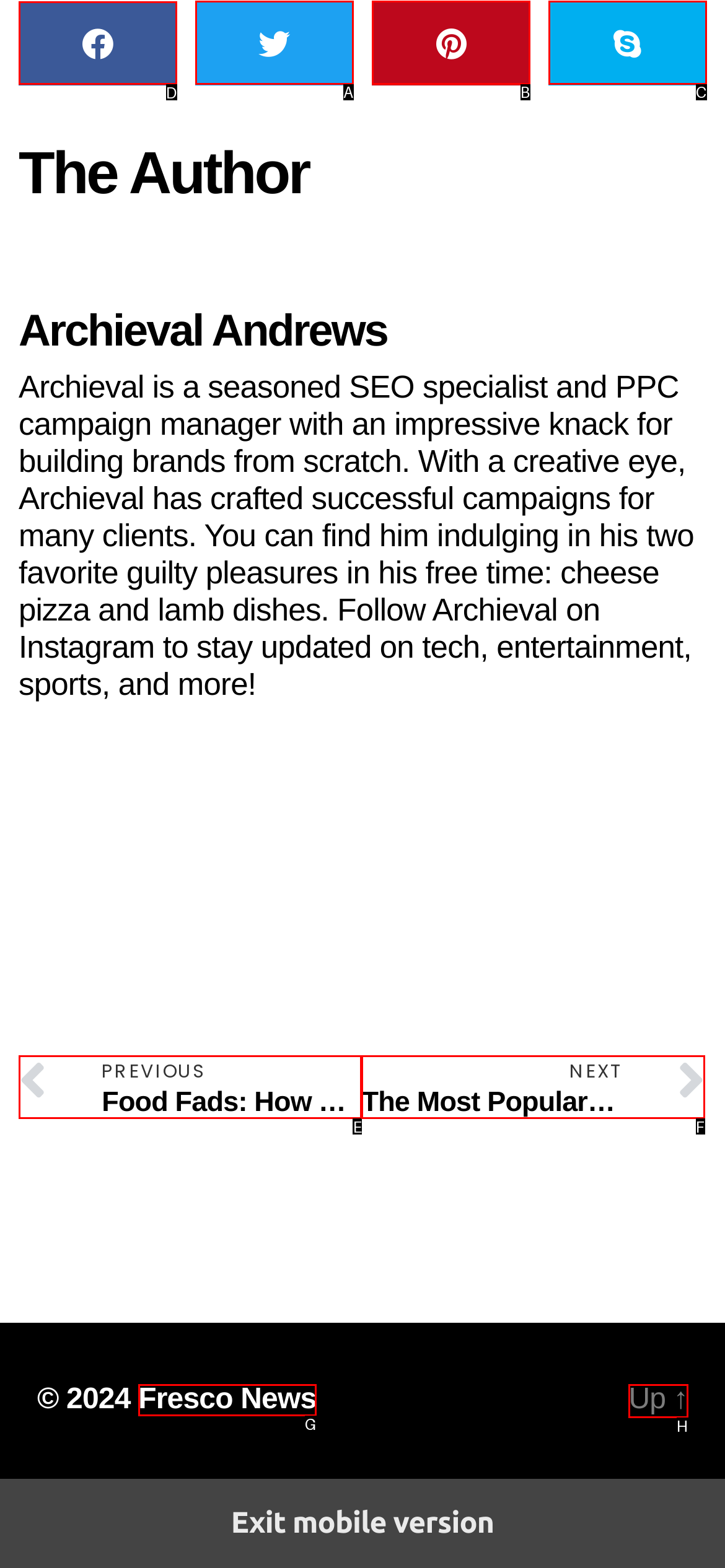For the task: Share on Facebook, tell me the letter of the option you should click. Answer with the letter alone.

D